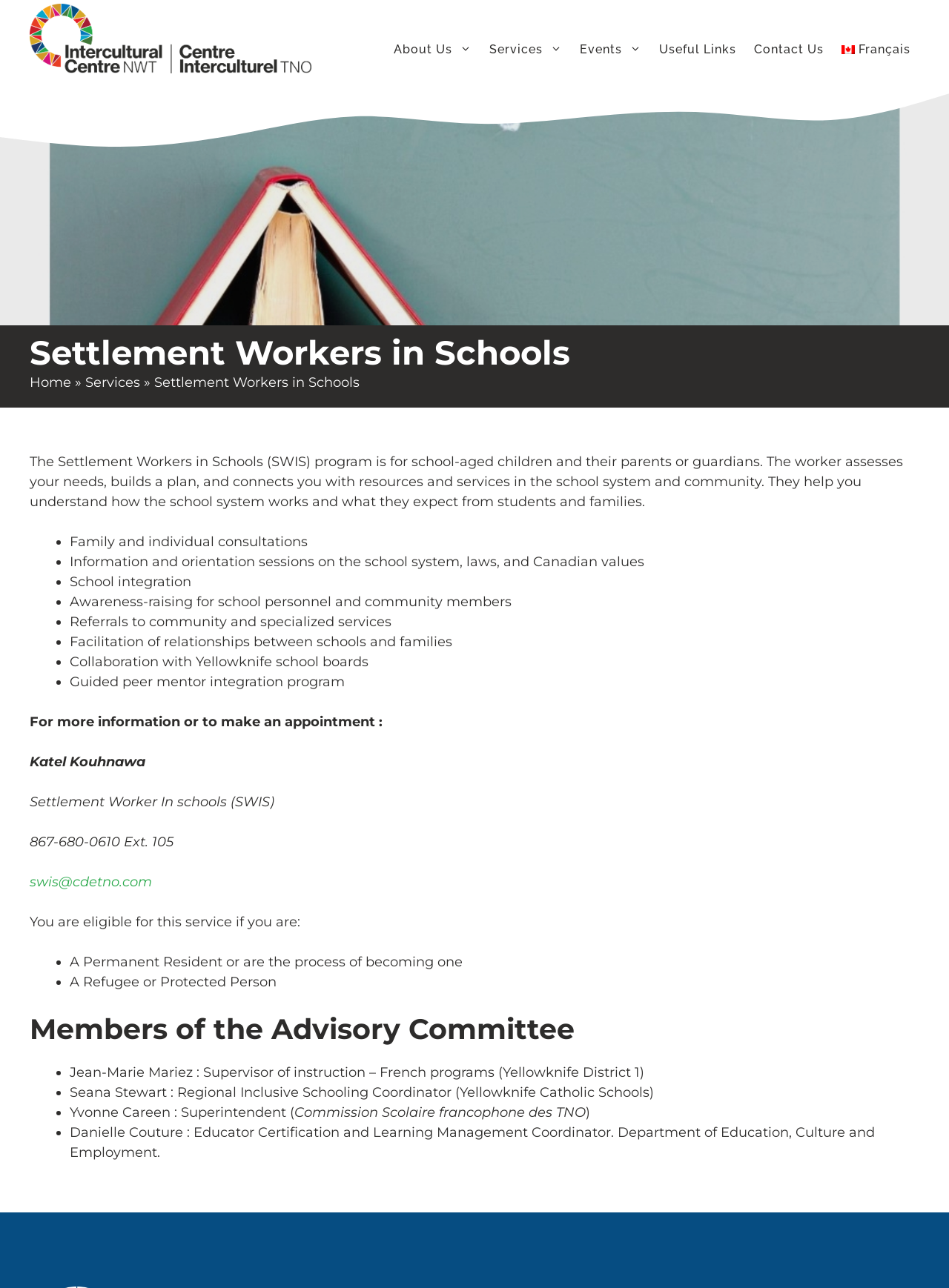Specify the bounding box coordinates of the area to click in order to follow the given instruction: "Click the 'Services' link."

[0.506, 0.03, 0.602, 0.047]